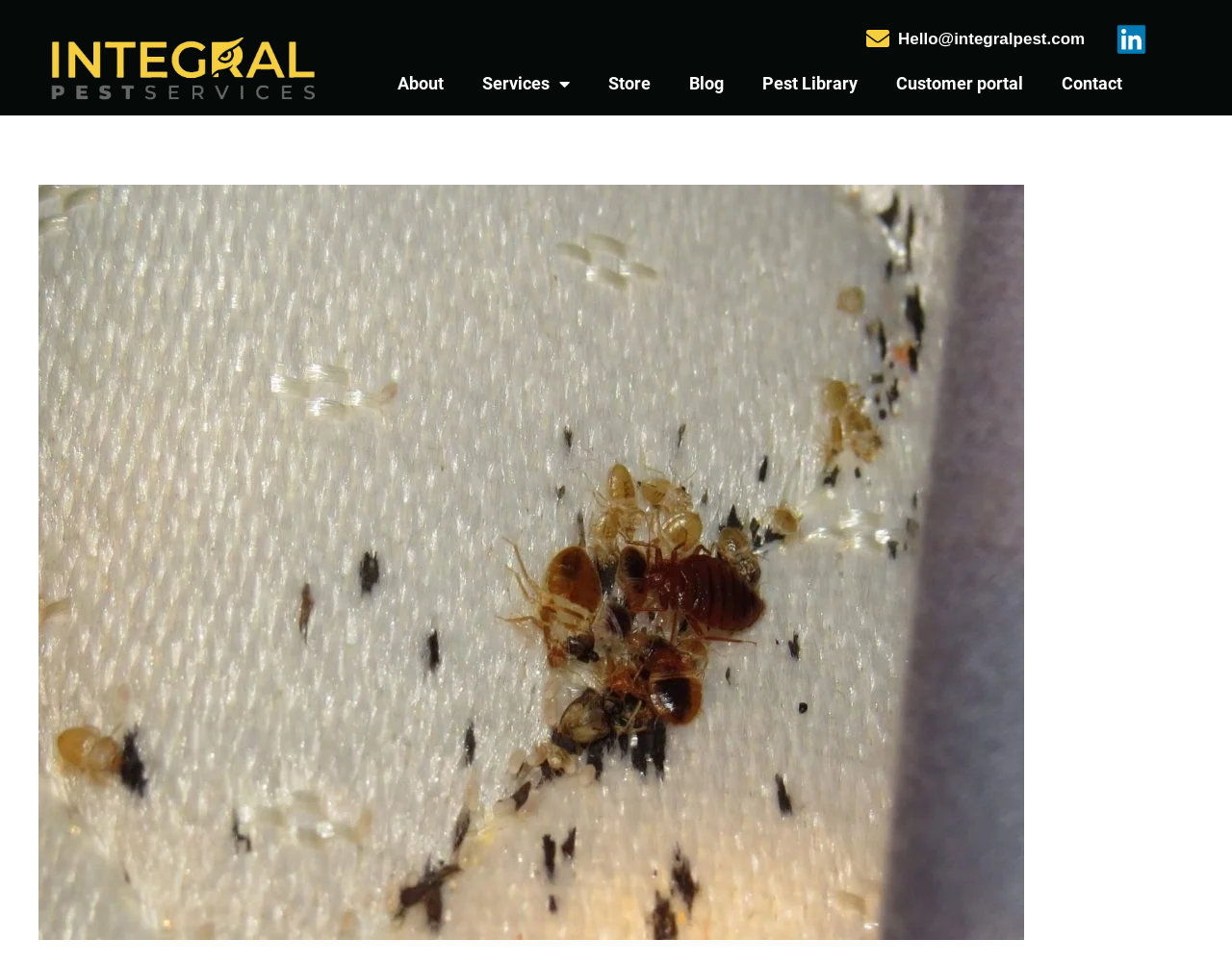Identify the coordinates of the bounding box for the element that must be clicked to accomplish the instruction: "Contact through 'Hello@integralpest.com'".

[0.729, 0.031, 0.881, 0.05]